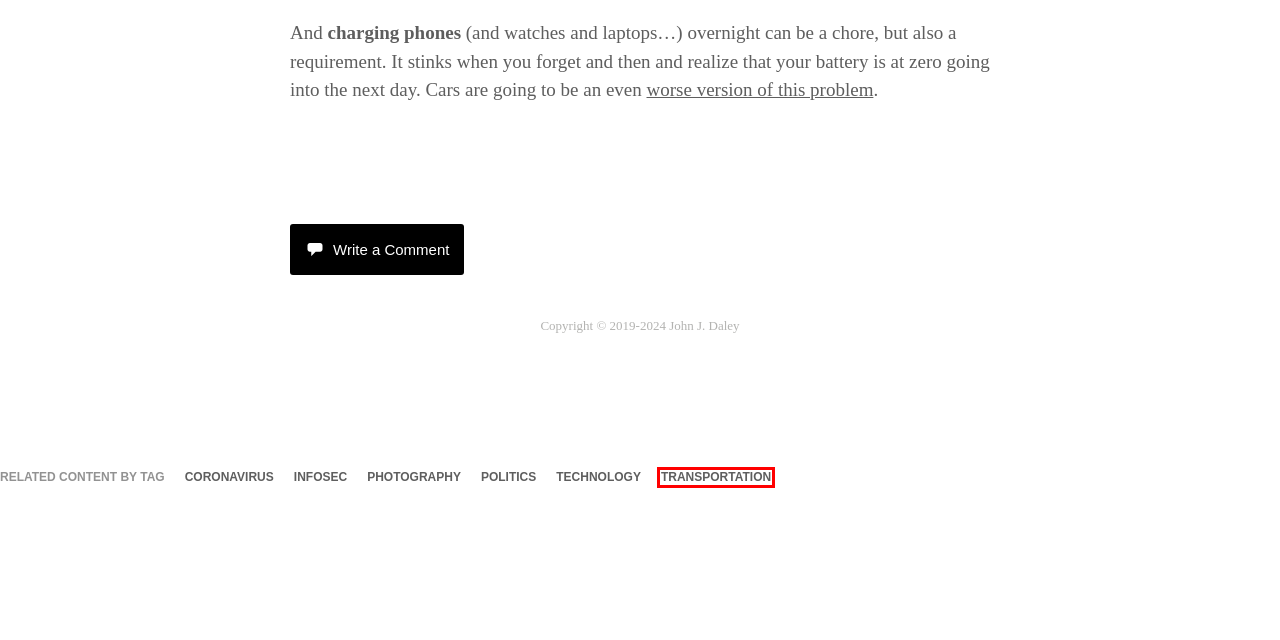Given a screenshot of a webpage with a red bounding box highlighting a UI element, determine which webpage description best matches the new webpage that appears after clicking the highlighted element. Here are the candidates:
A. Coronavirus - jjdaley.com
B. Photography - jjdaley.com
C. Politics - jjdaley.com
D. Transportation - jjdaley.com
E. Technology - jjdaley.com
F. A lot of Boston commuters expect to start driving after the pandemic, survey says - The Boston Globe
G. Infosec - jjdaley.com
H. How Long Does It Take To Charge An Electric Car? : NPR

D